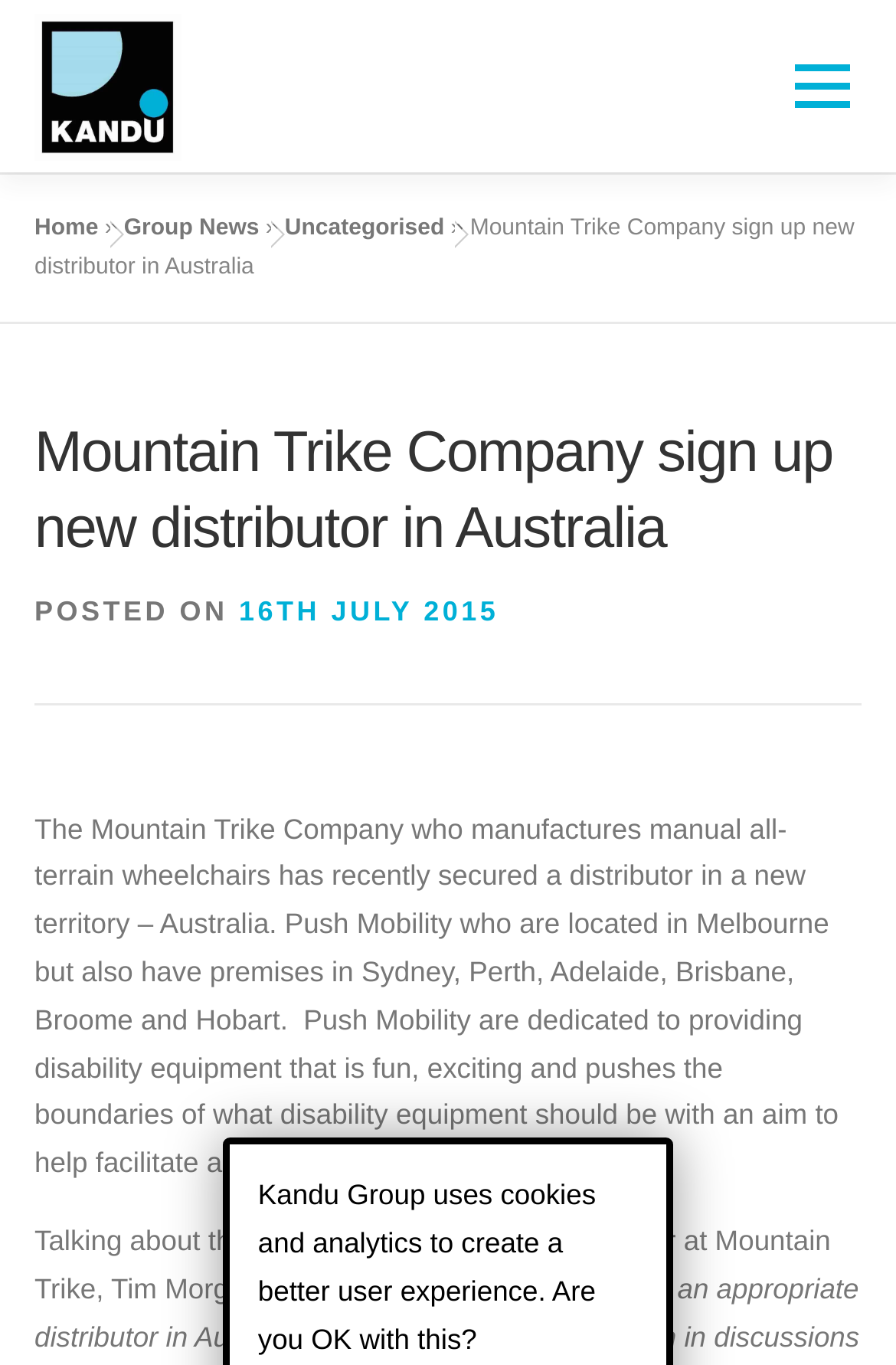What is the name of the Managing Director at Mountain Trike?
Look at the image and respond with a one-word or short phrase answer.

Tim Morgan